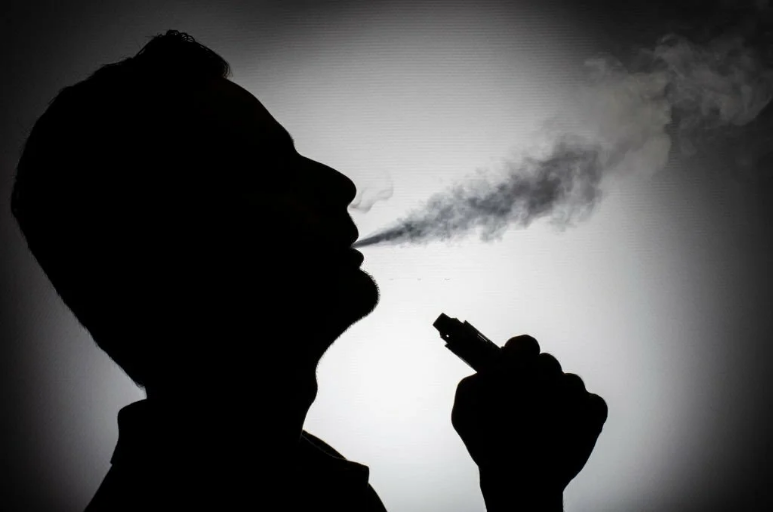What does the image represent in contemporary culture?
Craft a detailed and extensive response to the question.

The image represents a modern lifestyle choice, often associated with relaxation or social settings, reflecting the growing popularity of vaping in contemporary culture.